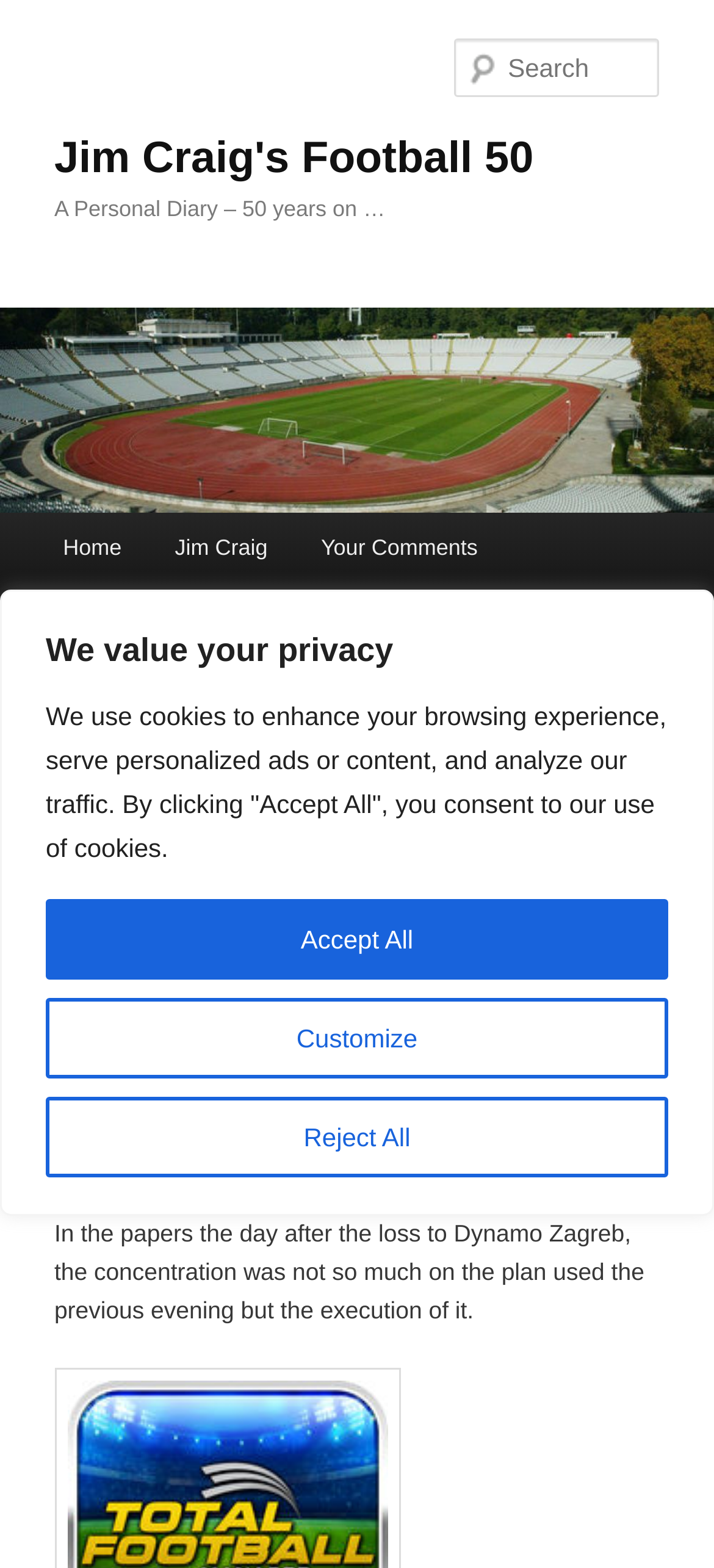Use a single word or phrase to answer the question:
What is the purpose of the textbox at the top of the webpage?

Search